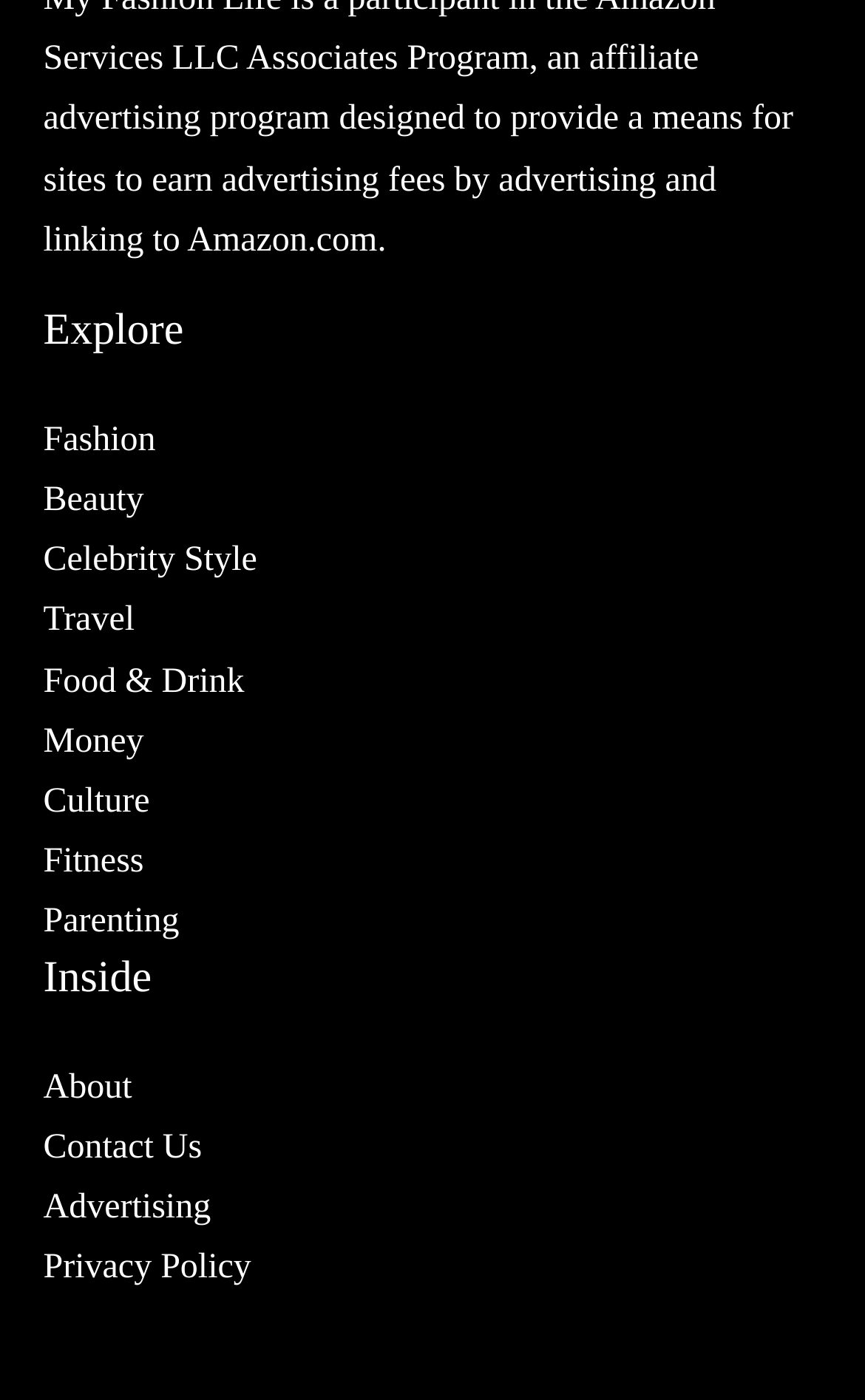Determine the bounding box coordinates of the clickable element to achieve the following action: 'Explore fashion'. Provide the coordinates as four float values between 0 and 1, formatted as [left, top, right, bottom].

[0.05, 0.301, 0.18, 0.328]